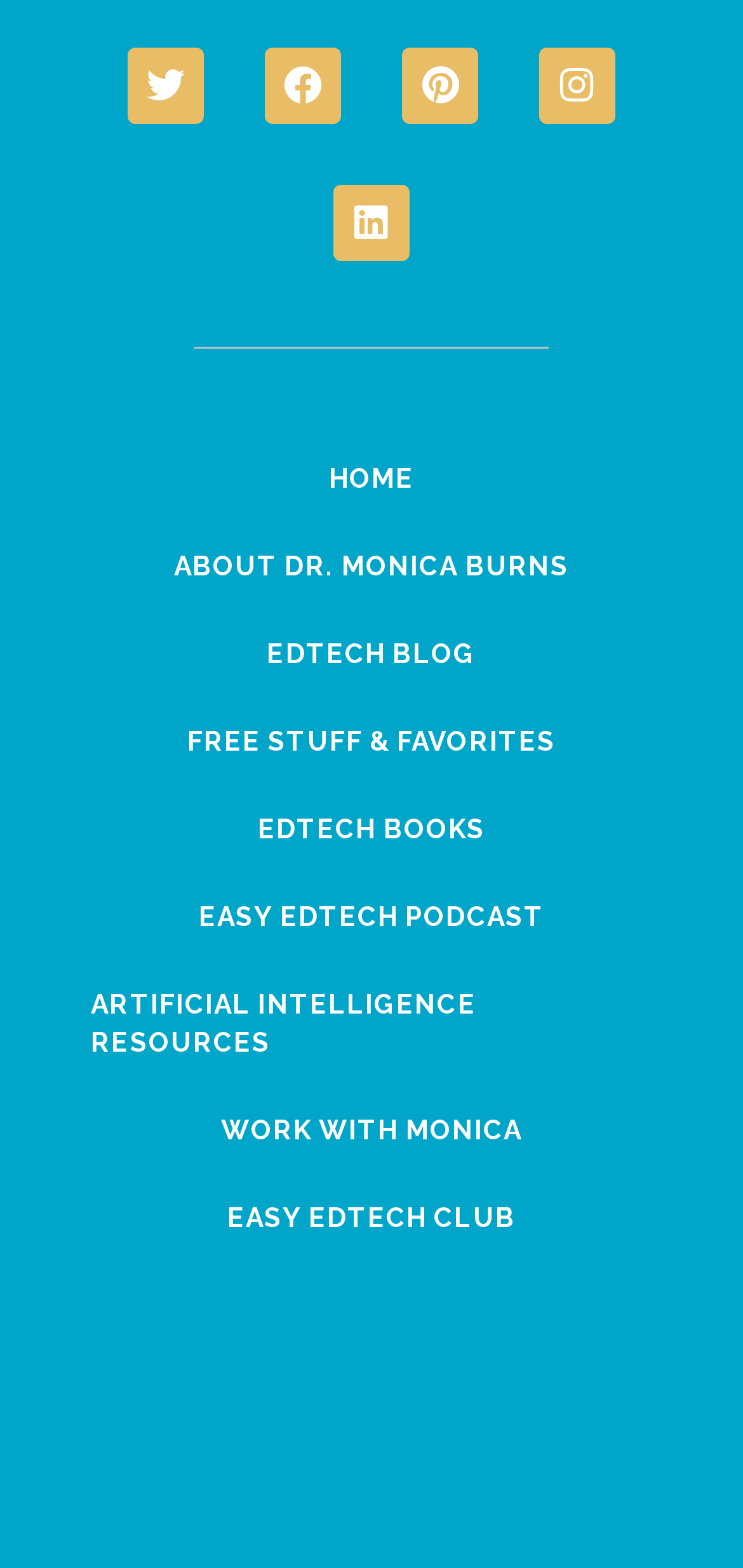Find the bounding box coordinates for the area that should be clicked to accomplish the instruction: "Work with Monica".

[0.123, 0.692, 0.877, 0.748]